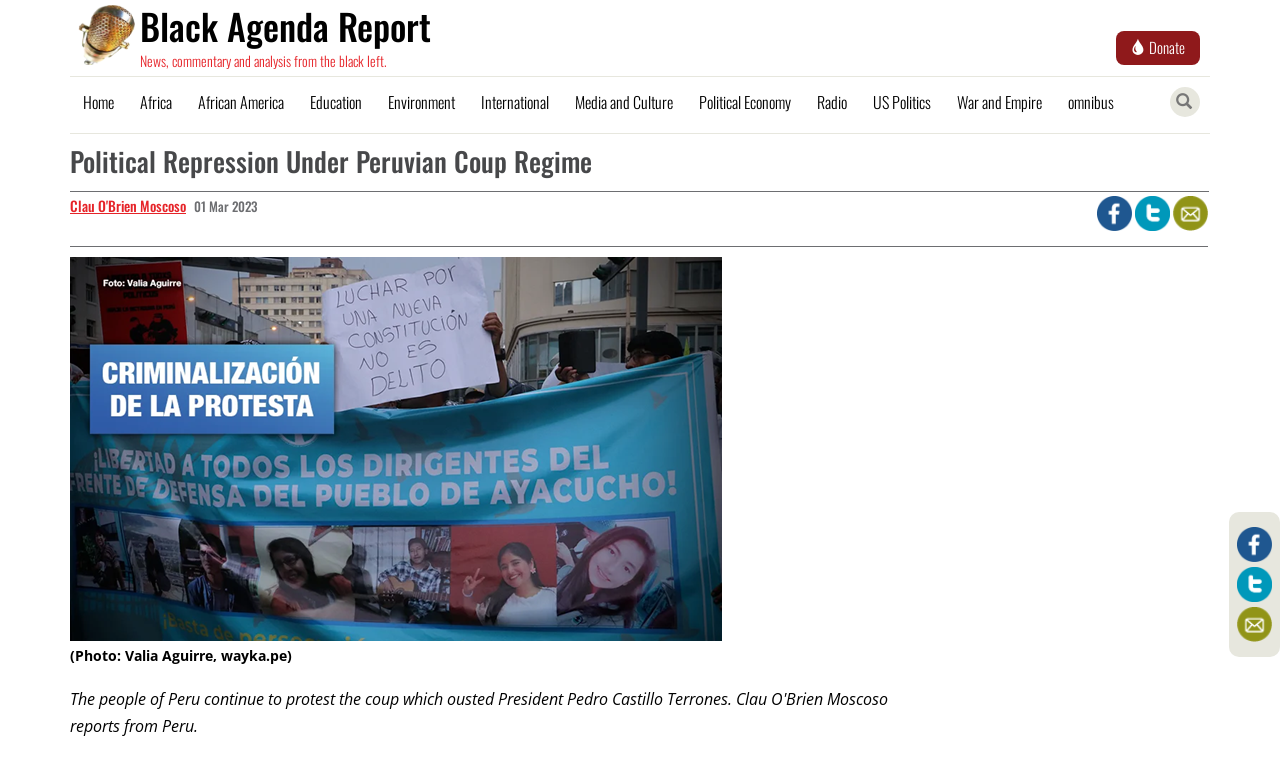Please locate the bounding box coordinates of the region I need to click to follow this instruction: "Read the article 'Political Repression Under Peruvian Coup Regime'".

[0.055, 0.186, 0.945, 0.251]